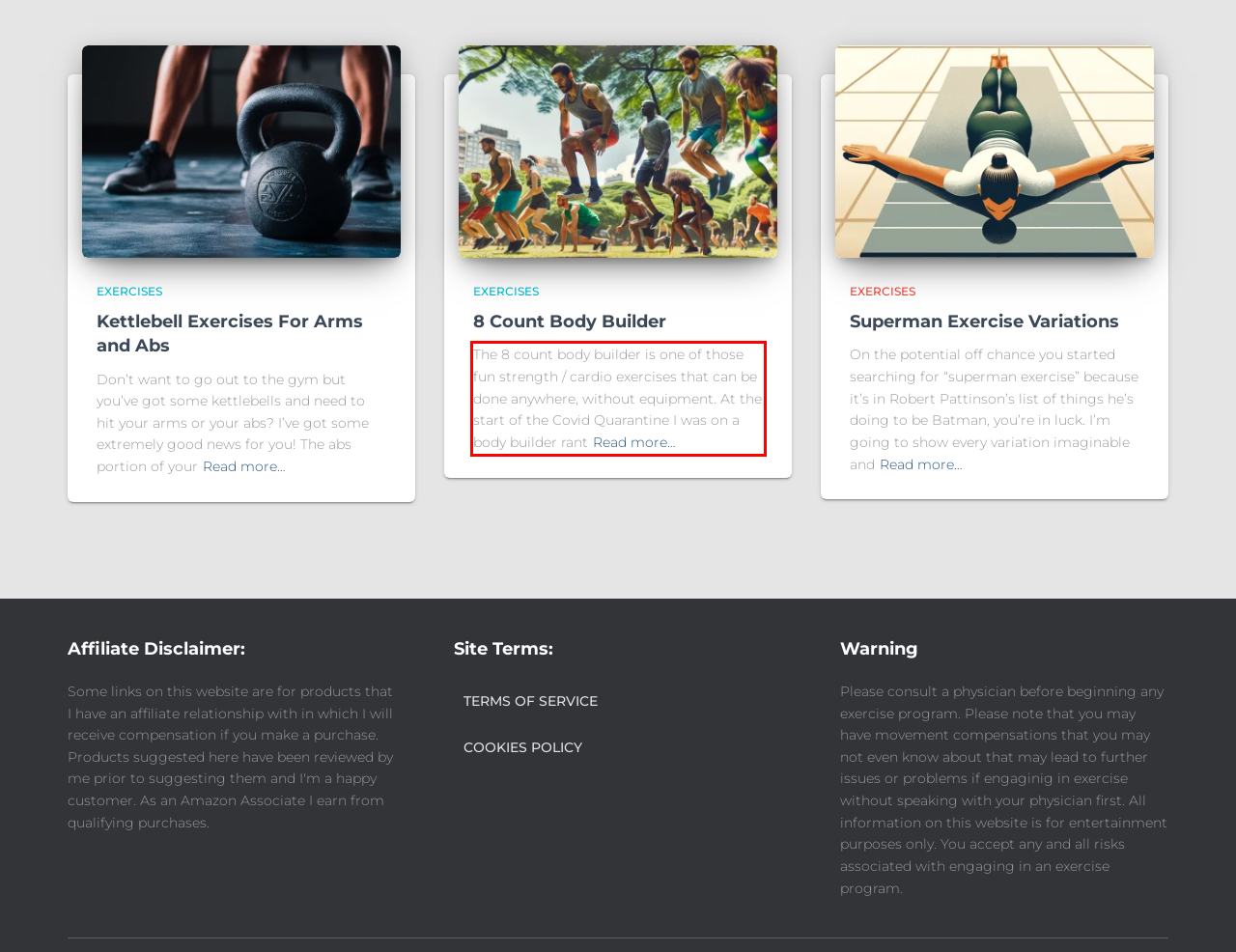There is a screenshot of a webpage with a red bounding box around a UI element. Please use OCR to extract the text within the red bounding box.

The 8 count body builder is one of those fun strength / cardio exercises that can be done anywhere, without equipment. At the start of the Covid Quarantine I was on a body builder rantRead more…